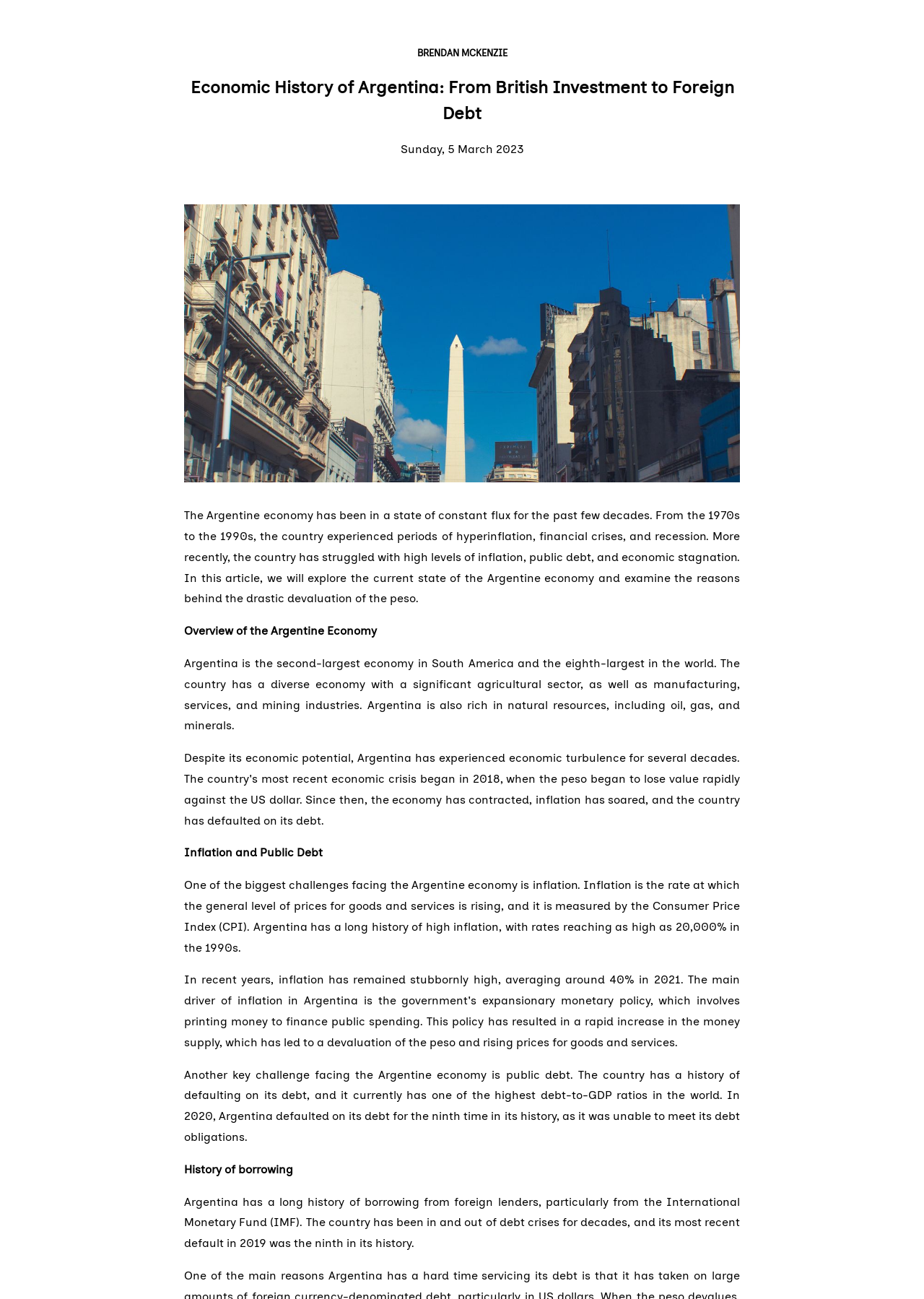What is the rate at which the general level of prices for goods and services is rising?
Could you answer the question with a detailed and thorough explanation?

I found this information by reading the StaticText element with the text 'Inflation is the rate at which the general level of prices for goods and services is rising, and it is measured by the Consumer Price Index (CPI).' which defines inflation.